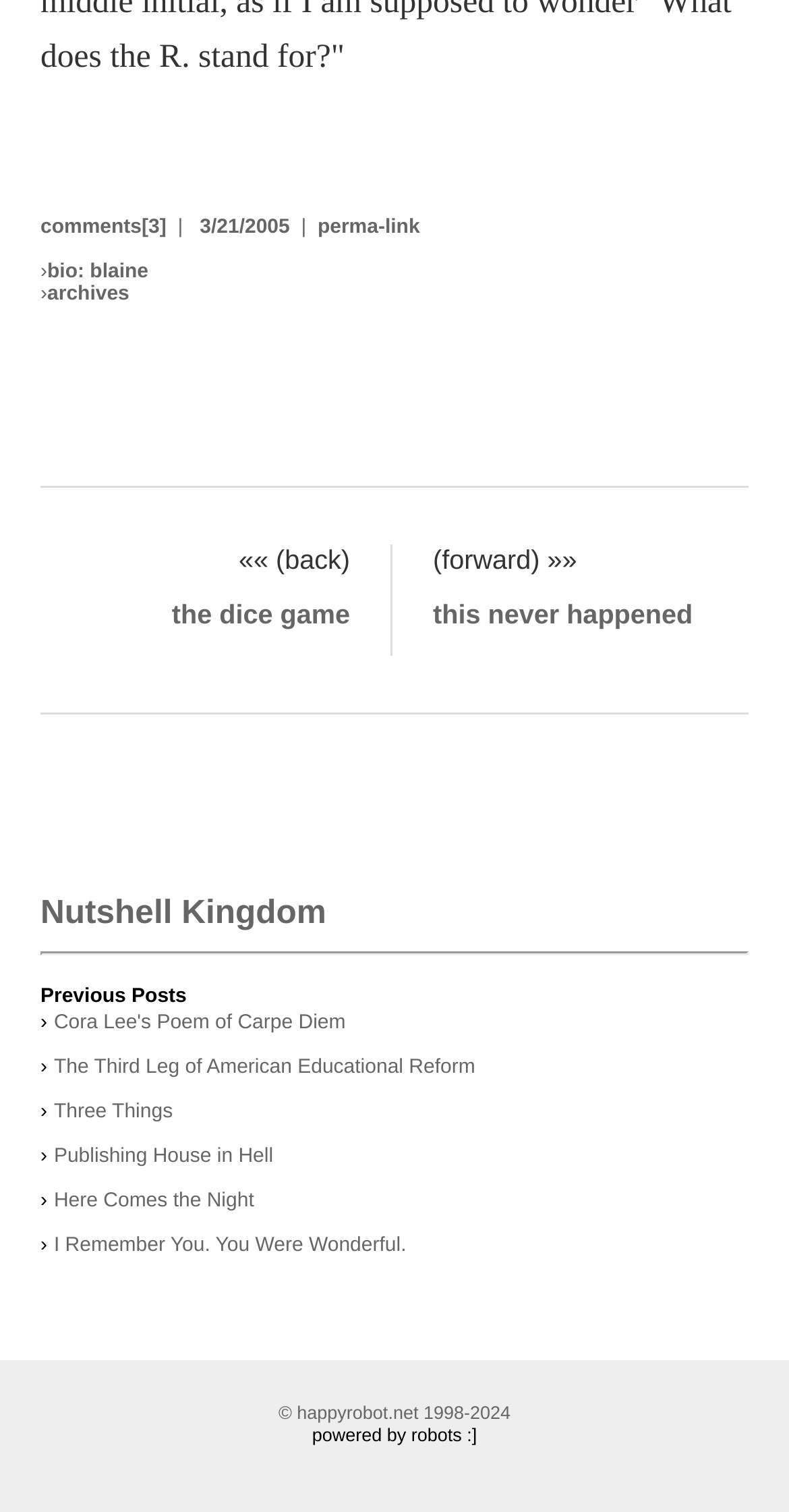Identify the bounding box for the UI element described as: "this never happened". Ensure the coordinates are four float numbers between 0 and 1, formatted as [left, top, right, bottom].

[0.549, 0.397, 0.878, 0.417]